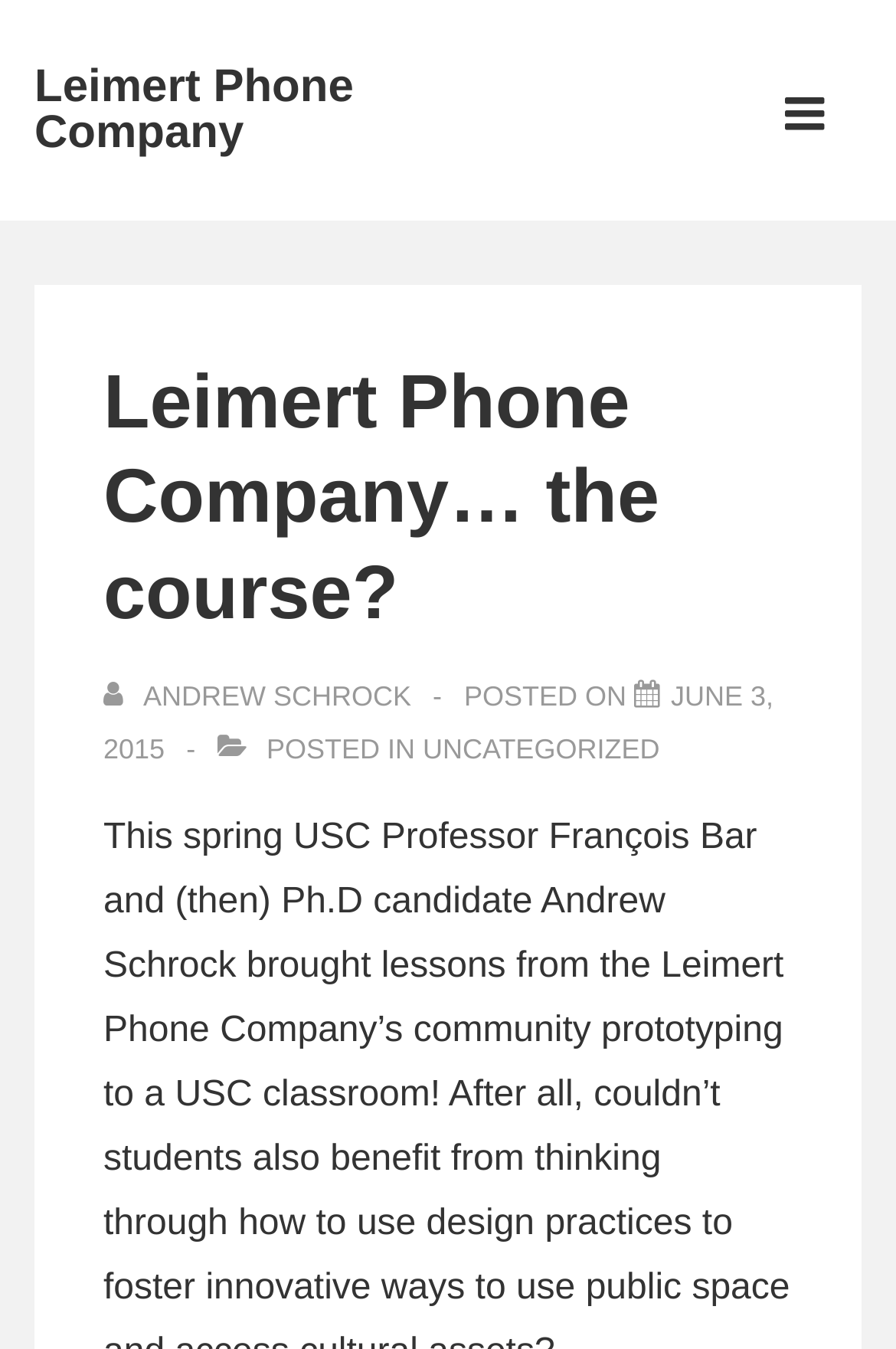Offer a meticulous caption that includes all visible features of the webpage.

The webpage appears to be a blog post or article page. At the top-left corner, there is a link to "Leimert Phone Company". Next to it, there is a heading labeled "Main Navigation". On the top-right corner, there is a button with a menu icon and the text "MENU". 

Below the navigation section, there is a heading that spans most of the width of the page, titled "Leimert Phone Company… the course?". Underneath this heading, there is a section that contains information about the author, including a link to "View all posts by Andrew Schrock" and the author's name, "ANDREW SCHROCK", displayed prominently. 

To the right of the author information, there is a section that displays the post's metadata, including the text "POSTED ON" and the date "JUNE 3, 2015". Below this, there is a category label "POSTED IN" and a link to the category "UNCATEGORIZED".